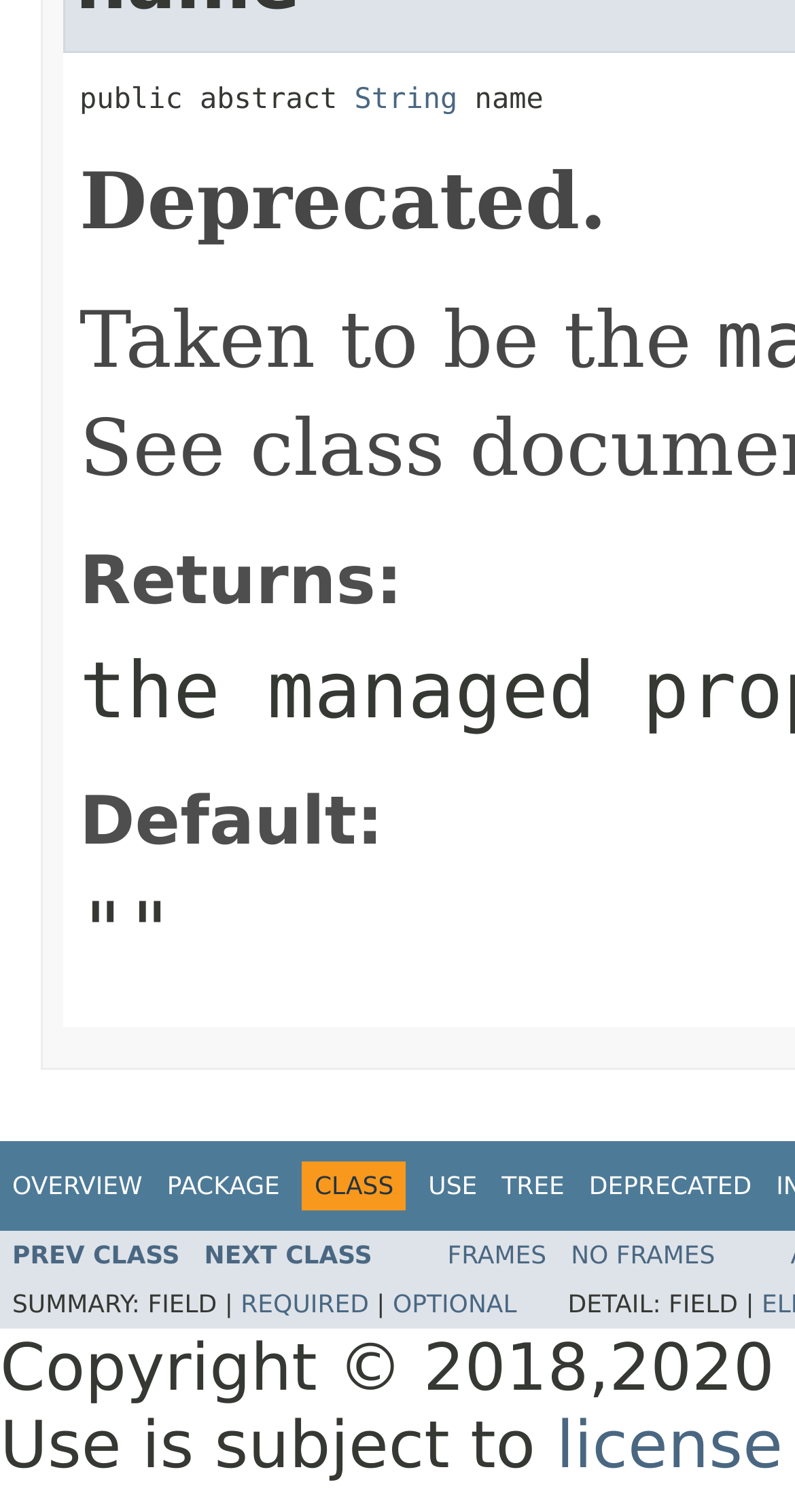Provide the bounding box coordinates for the UI element that is described by this text: "No Frames". The coordinates should be in the form of four float numbers between 0 and 1: [left, top, right, bottom].

[0.718, 0.821, 0.9, 0.84]